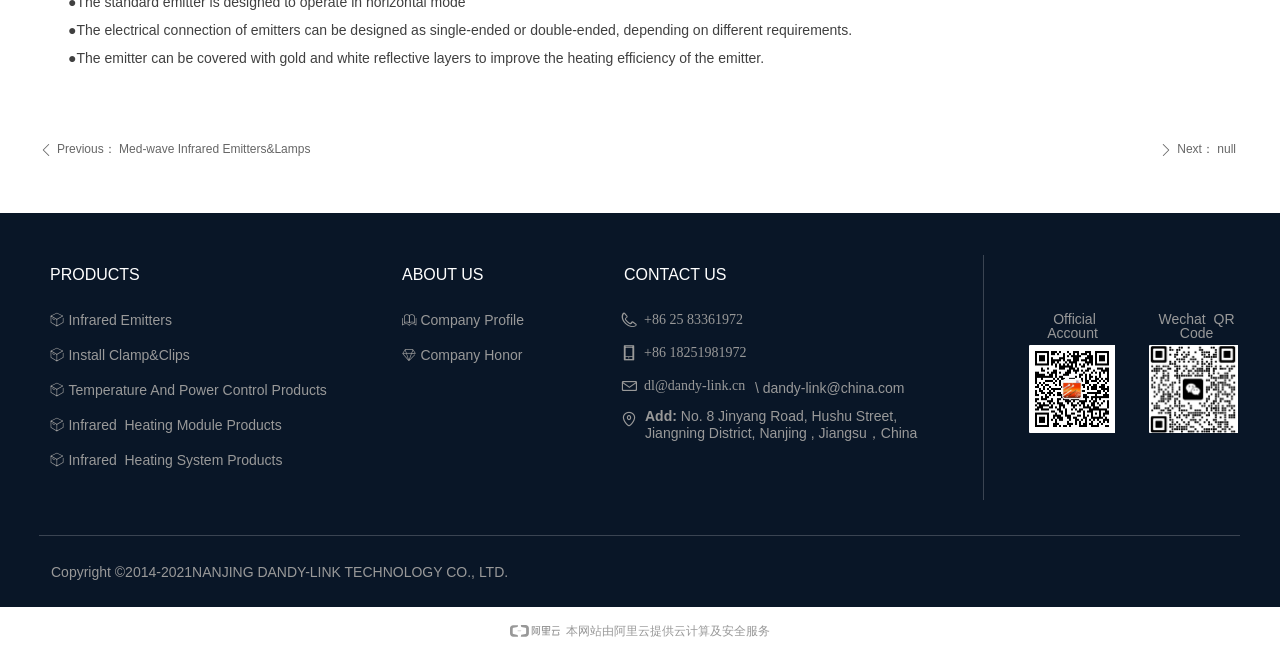Please identify the bounding box coordinates of where to click in order to follow the instruction: "View Infrared Emitters".

[0.031, 0.47, 0.282, 0.524]